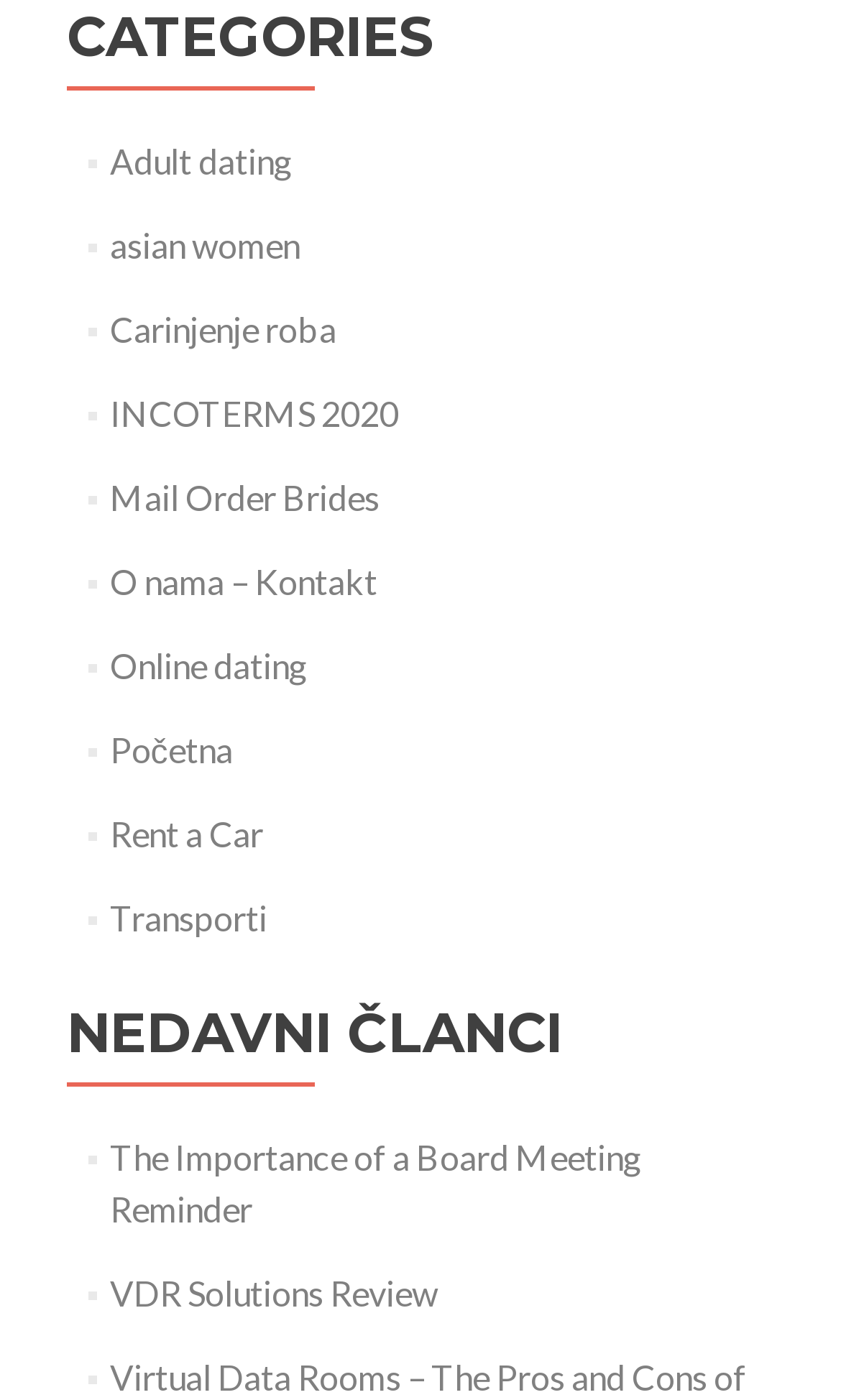Identify the bounding box coordinates of the area you need to click to perform the following instruction: "Click on Adult dating".

[0.13, 0.1, 0.348, 0.129]